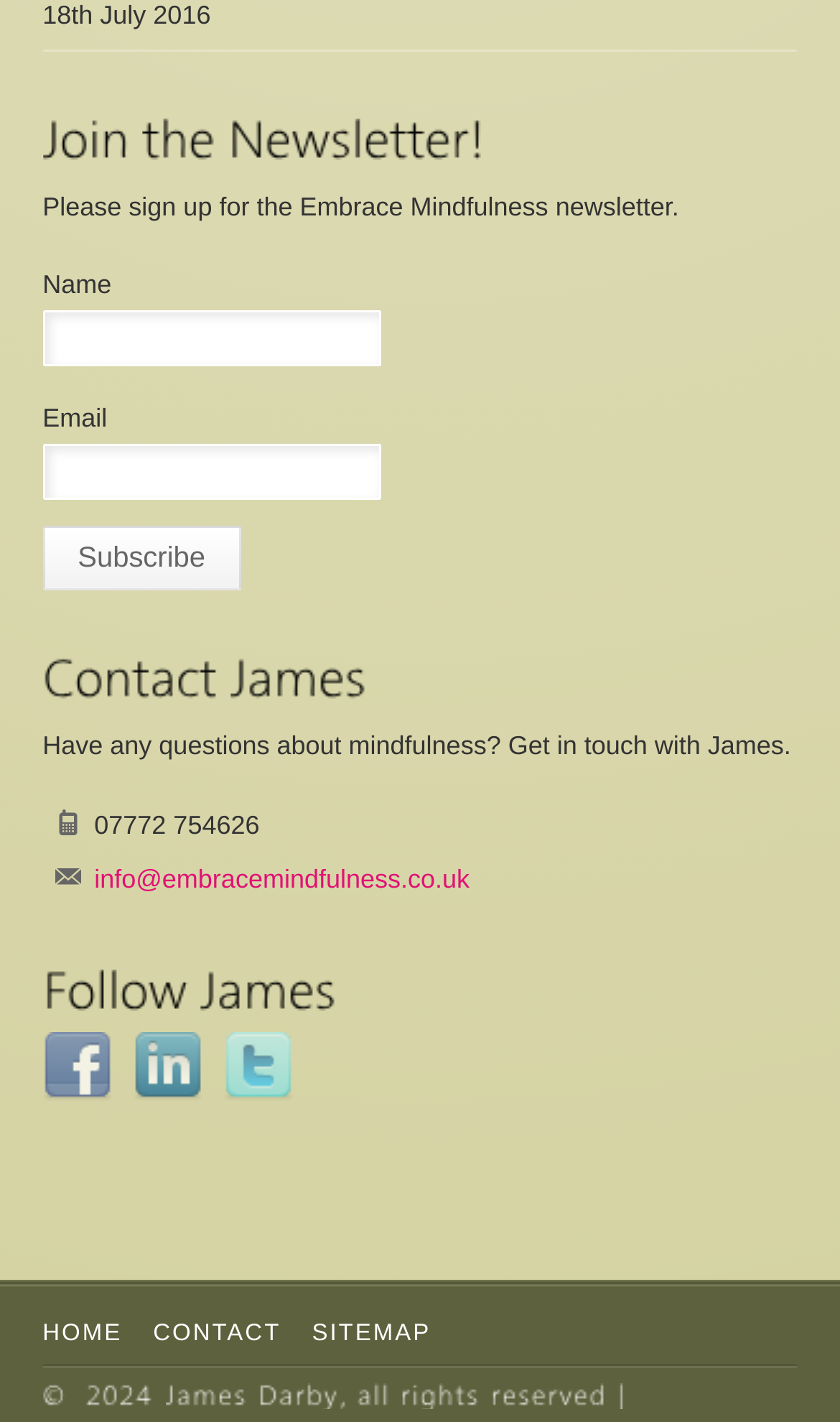Provide a short, one-word or phrase answer to the question below:
What is the date mentioned at the top of the page?

18th July 2016